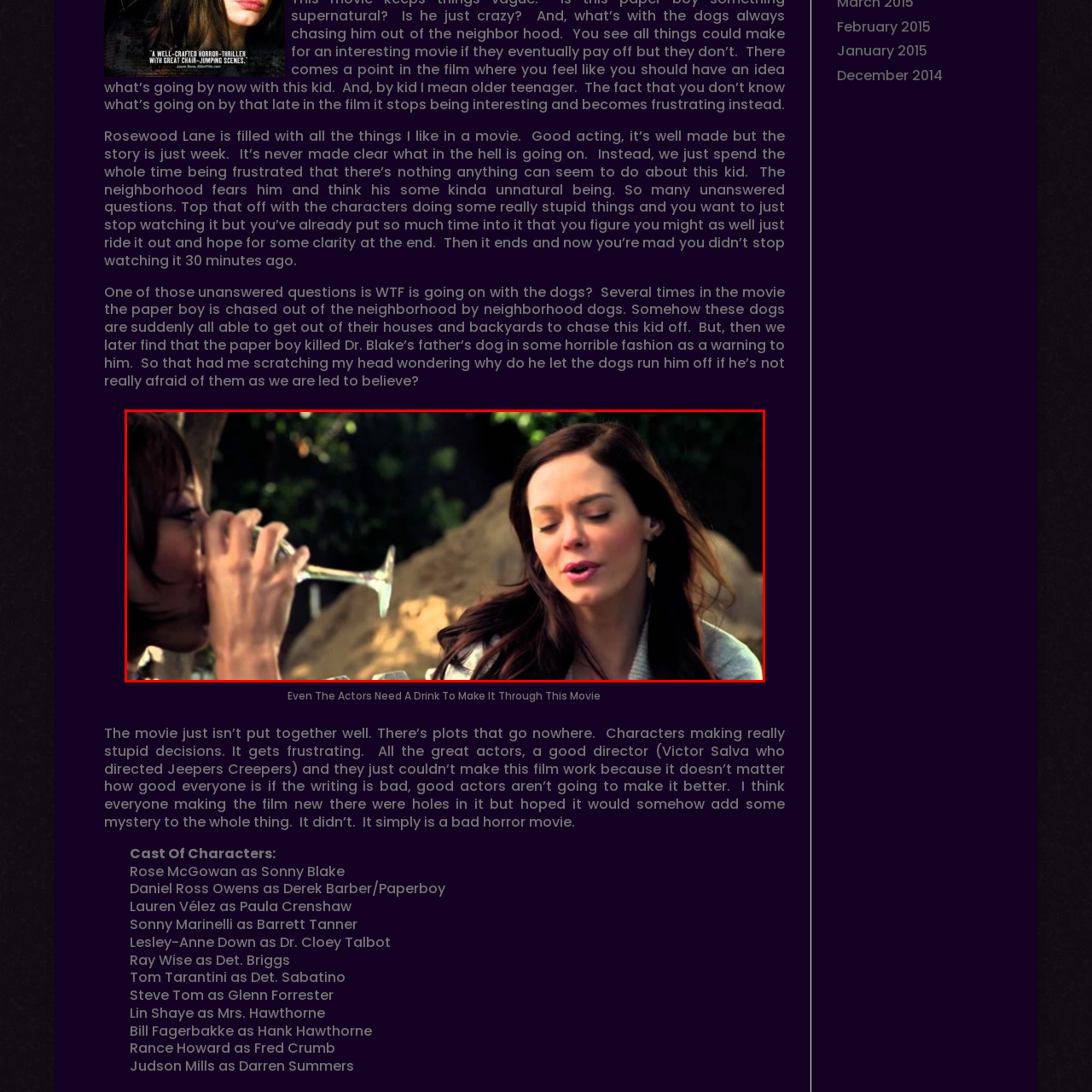Offer a detailed explanation of the elements found within the defined red outline.

In a tense moment from the 2011 horror film "Rosewood Lane," two characters engage in a conversation heavy with unspoken emotions and underlying tension. On the left, one woman, possibly seeking solace, sips from a glass, while the other woman, with her eyes closed slightly and a contemplative expression, seems to be recounting a troubling experience. The backdrop hints at a construction site or an unearthed area, adding to the sense of uncertainty. The scene captures the interplay of camaraderie and frustration, reflecting the film’s themes of unease and the secrets that neighborhoods can harbor.